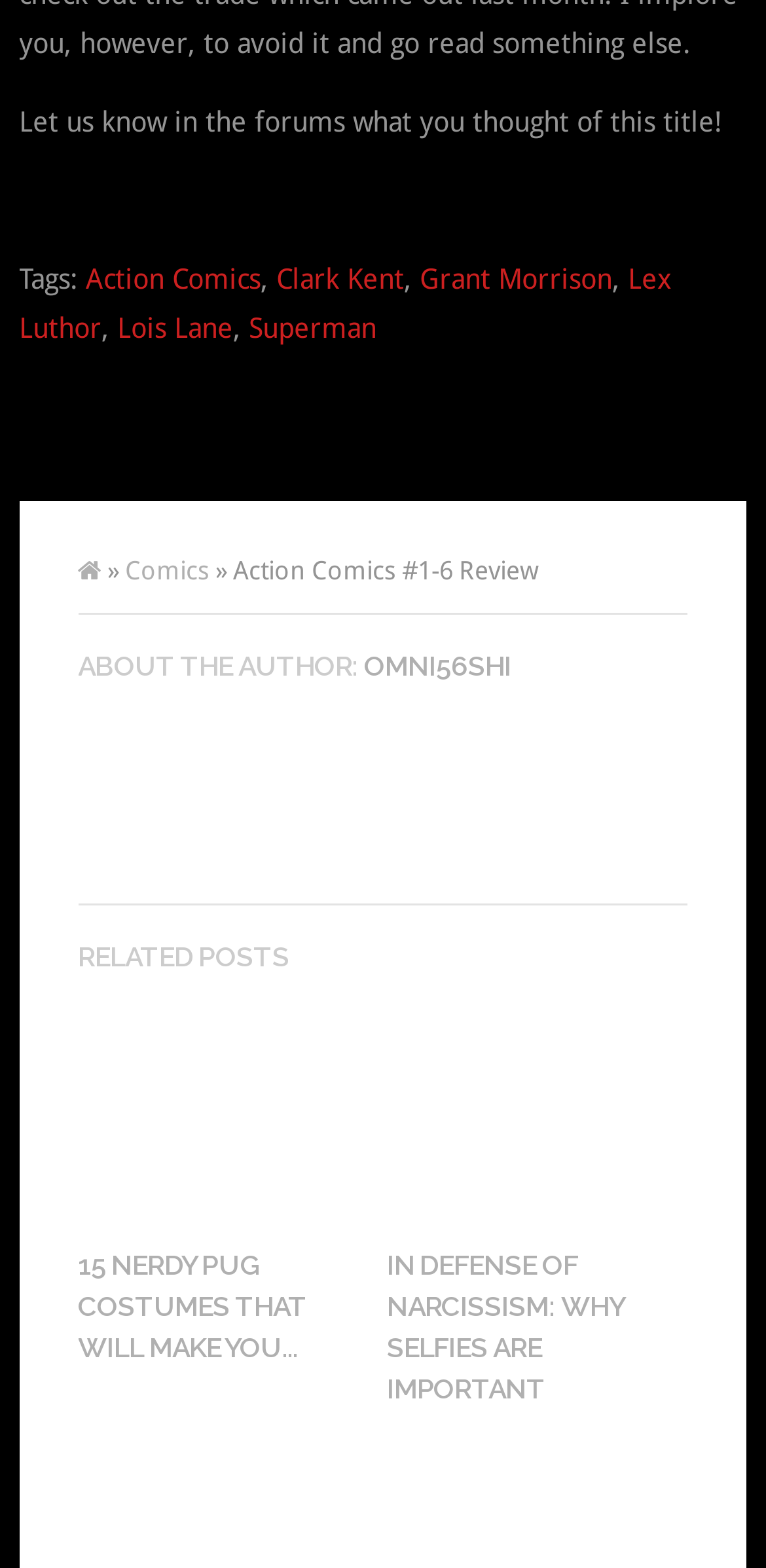Locate the bounding box of the UI element with the following description: "Clark Kent".

[0.361, 0.168, 0.528, 0.188]